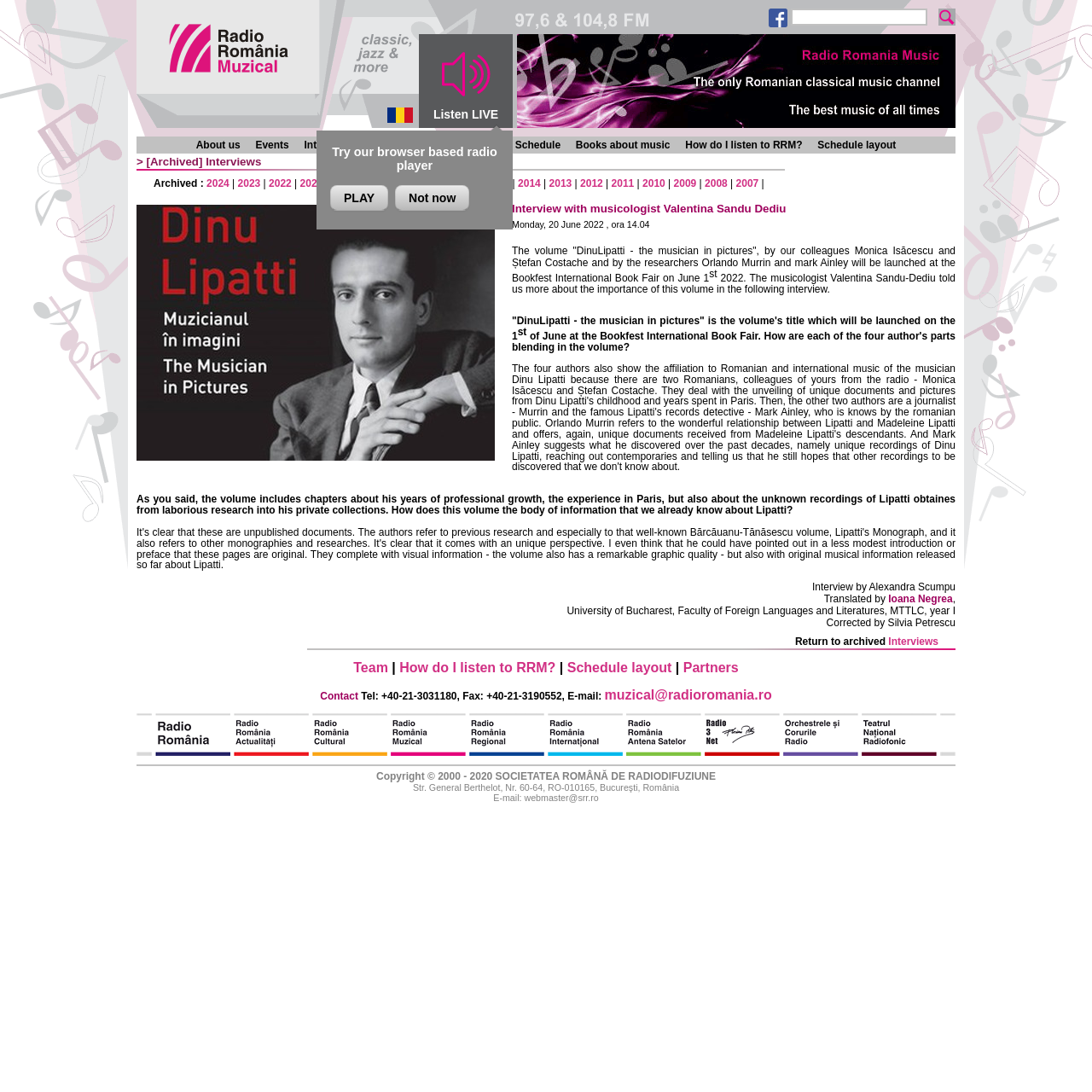What is the title of the interview?
Please answer the question with as much detail as possible using the screenshot.

The title of the interview is clearly stated in the heading element, which is 'Interview with musicologist Valentina Sandu Dediu'.